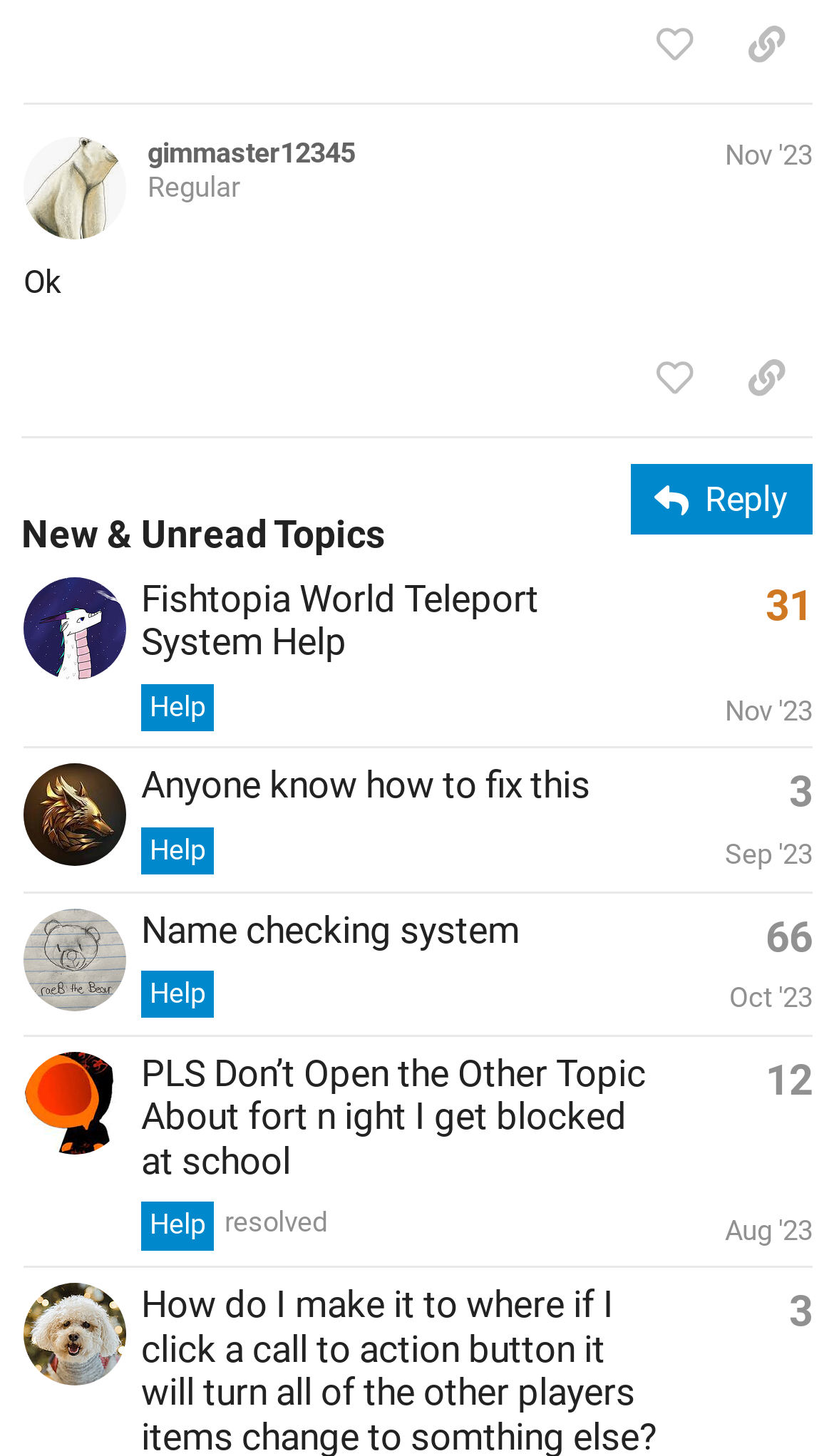Provide the bounding box coordinates of the HTML element this sentence describes: "aria-label="ABCD's profile, latest poster"". The bounding box coordinates consist of four float numbers between 0 and 1, i.e., [left, top, right, bottom].

[0.028, 0.902, 0.151, 0.928]